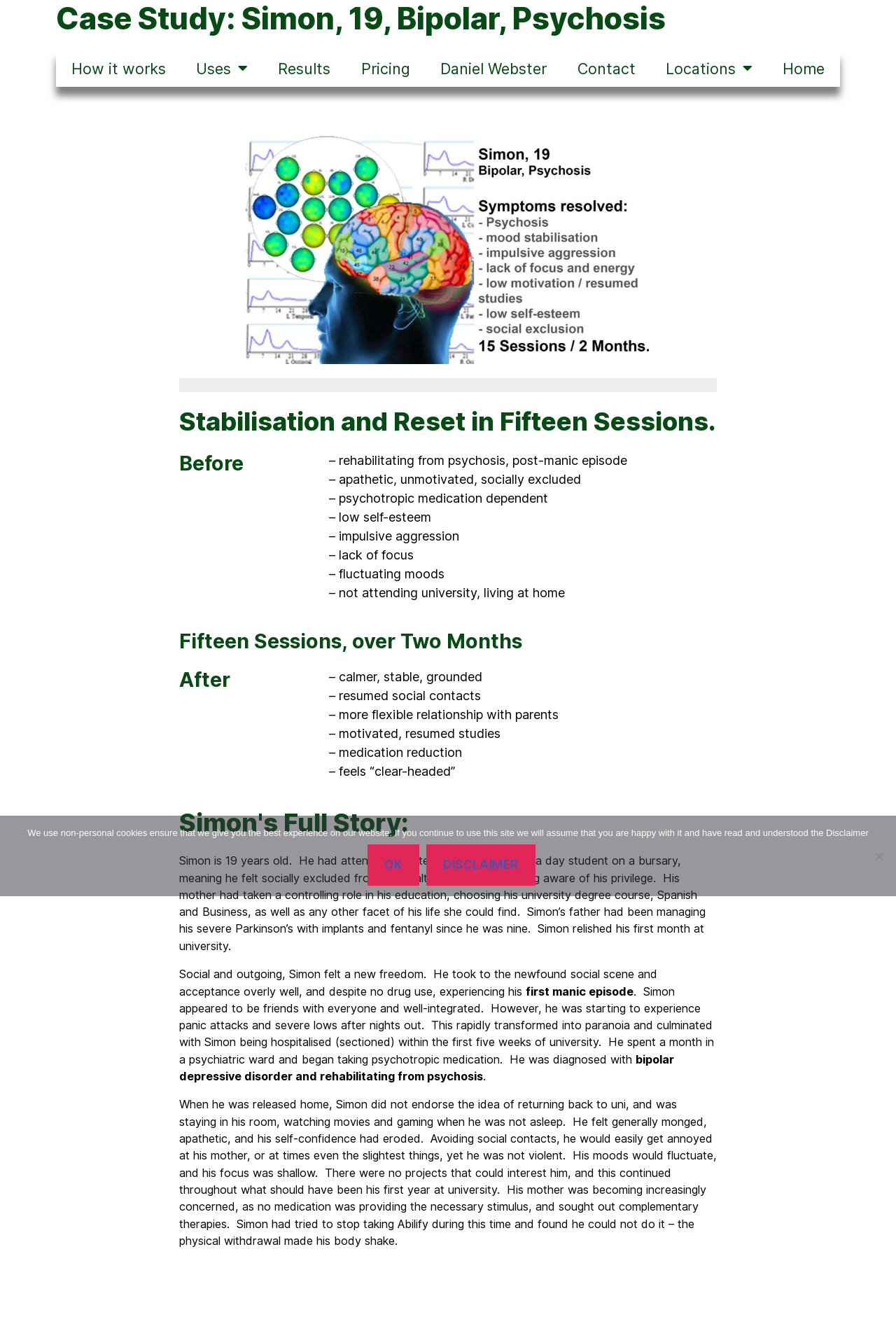Locate the bounding box coordinates of the area where you should click to accomplish the instruction: "Click on 'How it works'".

[0.062, 0.038, 0.202, 0.065]